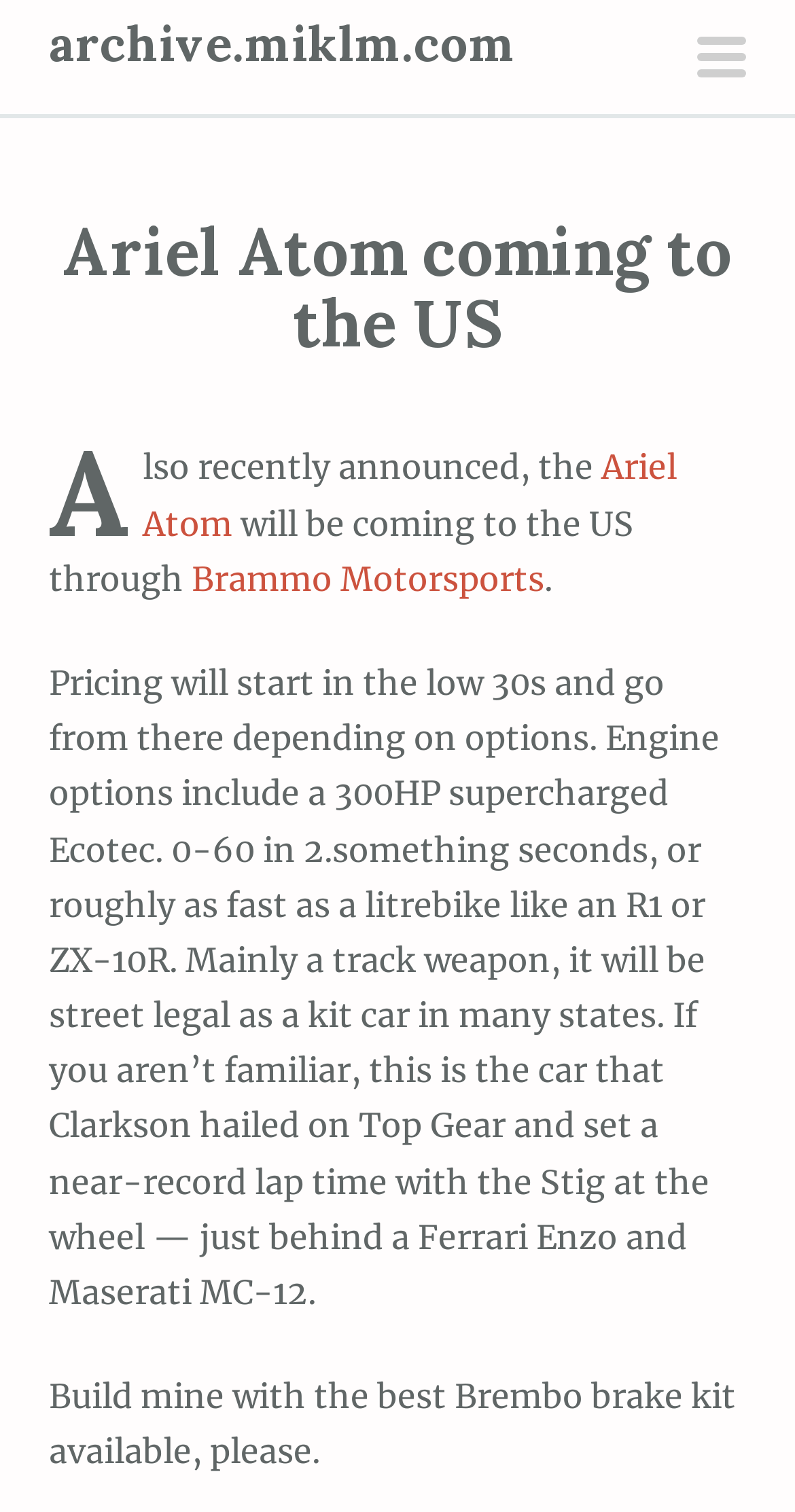Who praised the Ariel Atom on Top Gear?
Provide a short answer using one word or a brief phrase based on the image.

Clarkson